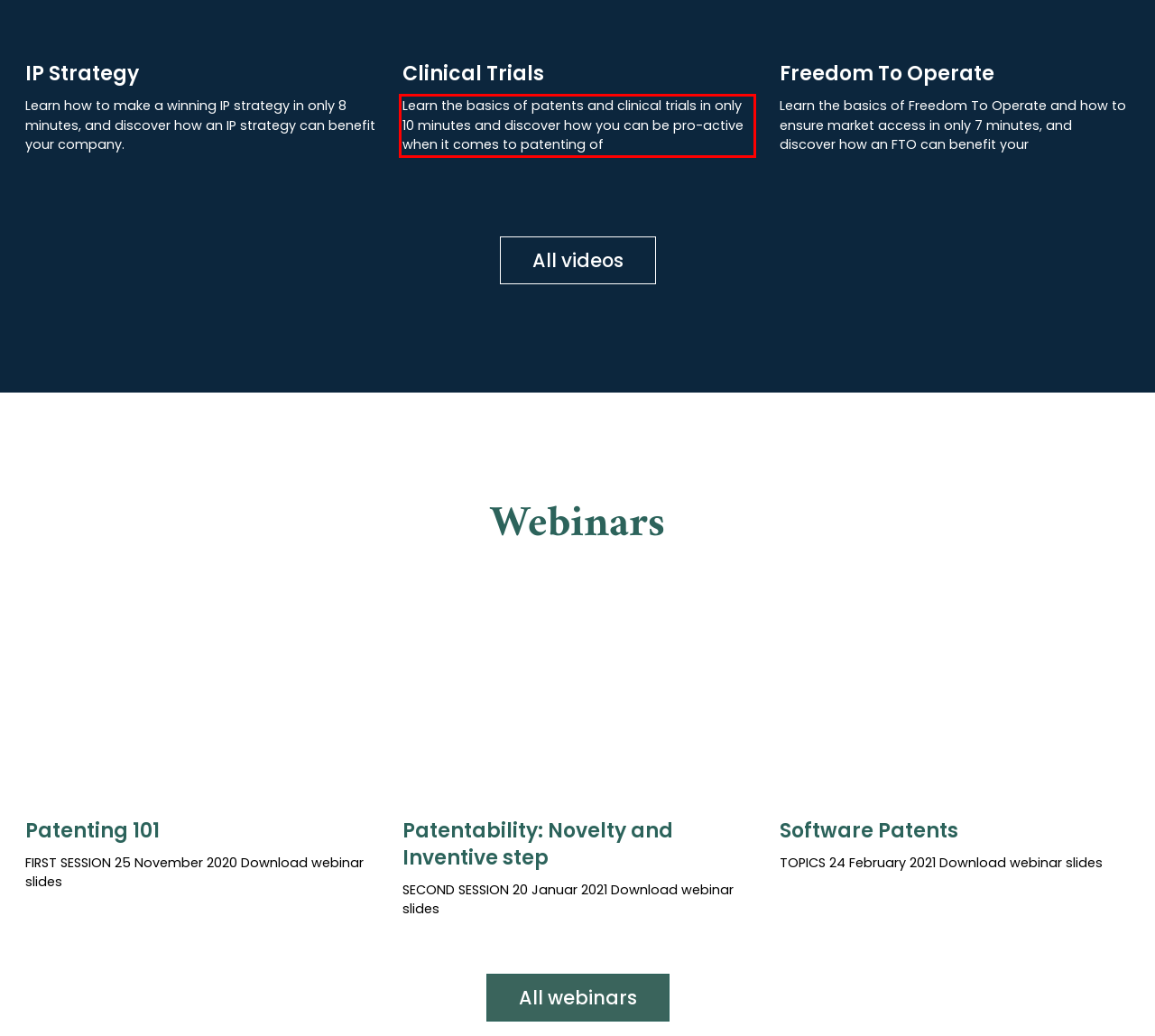Examine the screenshot of the webpage, locate the red bounding box, and generate the text contained within it.

Learn the basics of patents and clinical trials in only 10 minutes and discover how you can be pro-active when it comes to patenting of